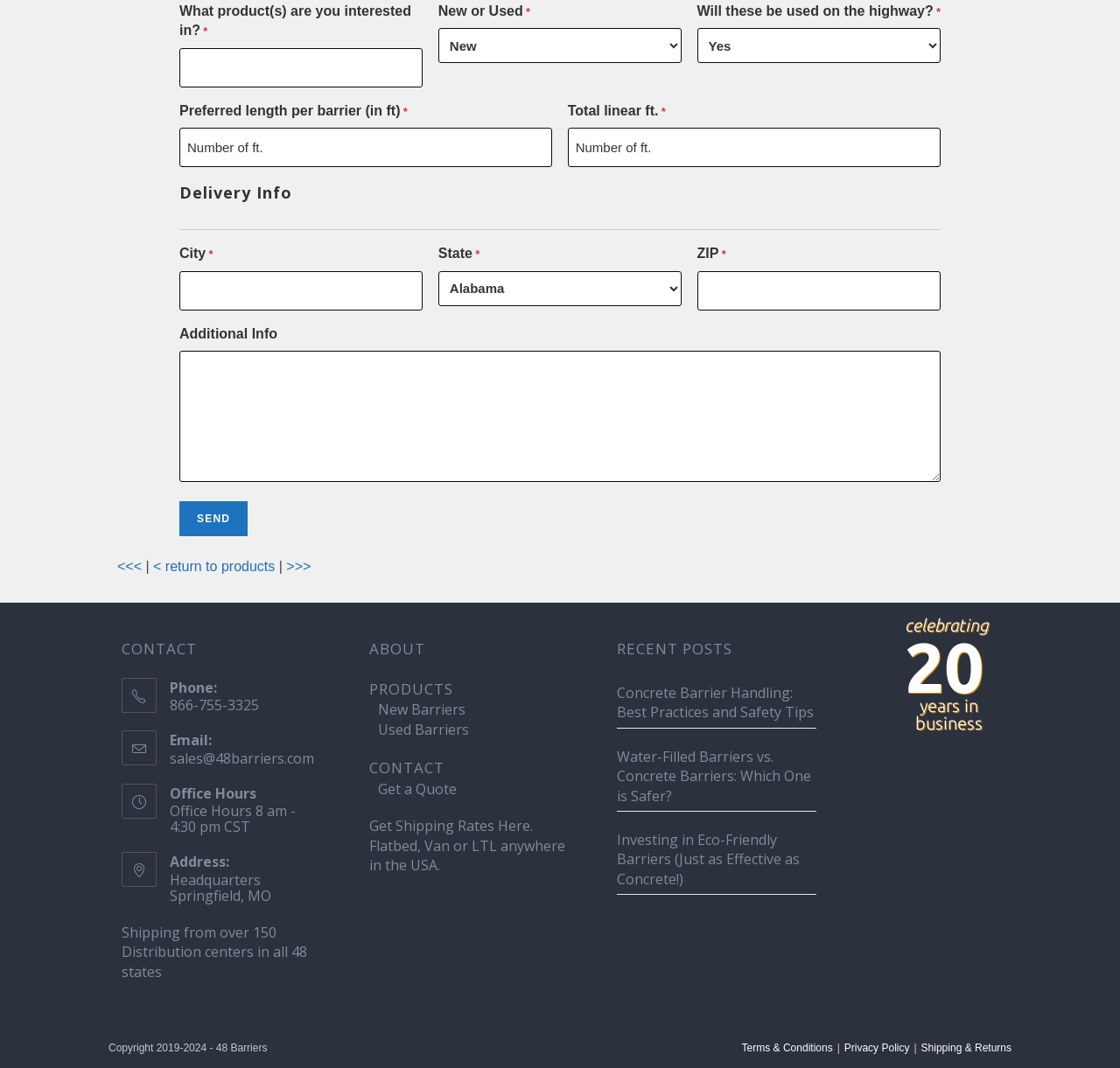Identify the bounding box coordinates for the element you need to click to achieve the following task: "Share this press release". The coordinates must be four float values ranging from 0 to 1, formatted as [left, top, right, bottom].

None